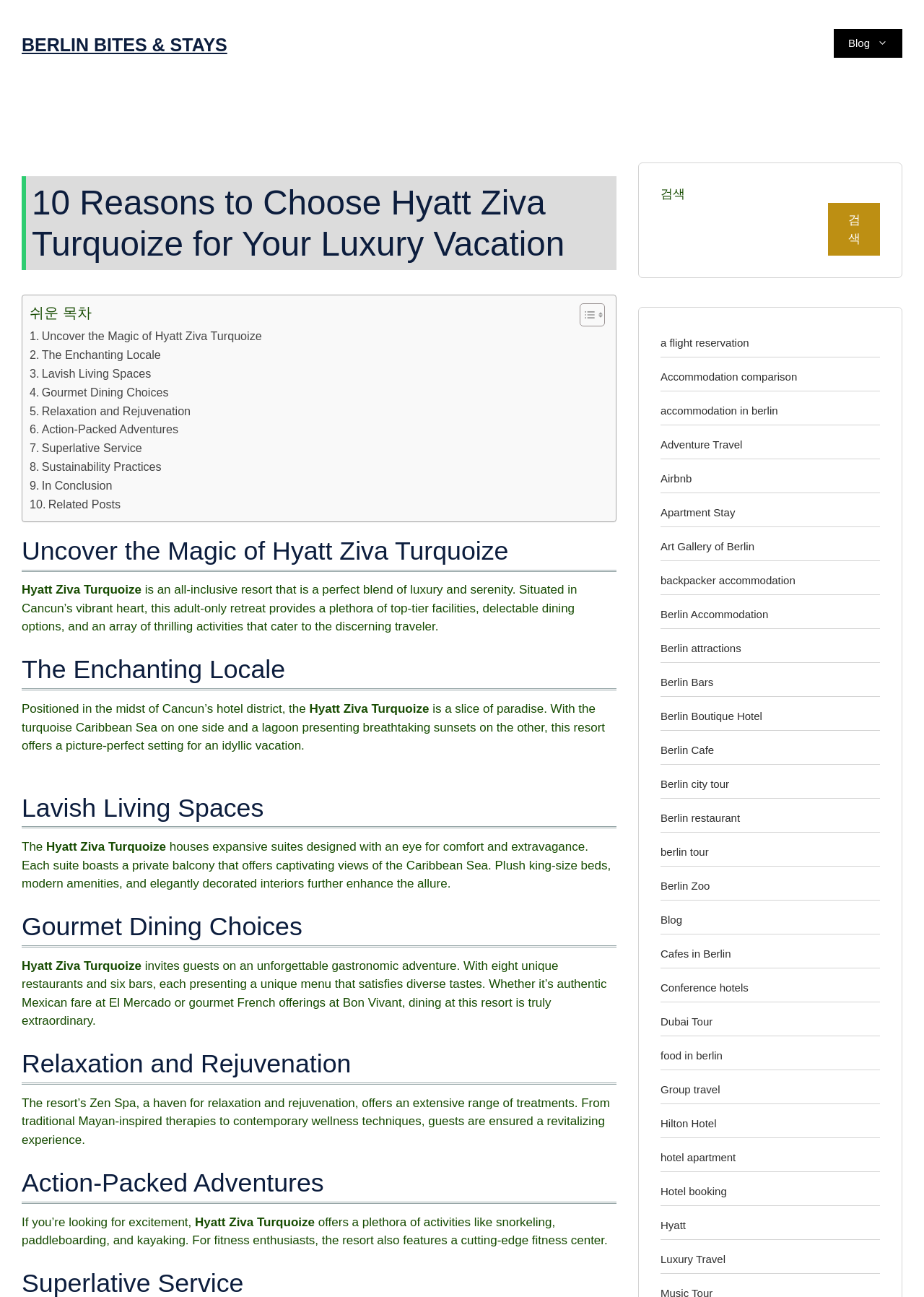What is the location of Hyatt Ziva Turquoize? From the image, respond with a single word or brief phrase.

Cancun